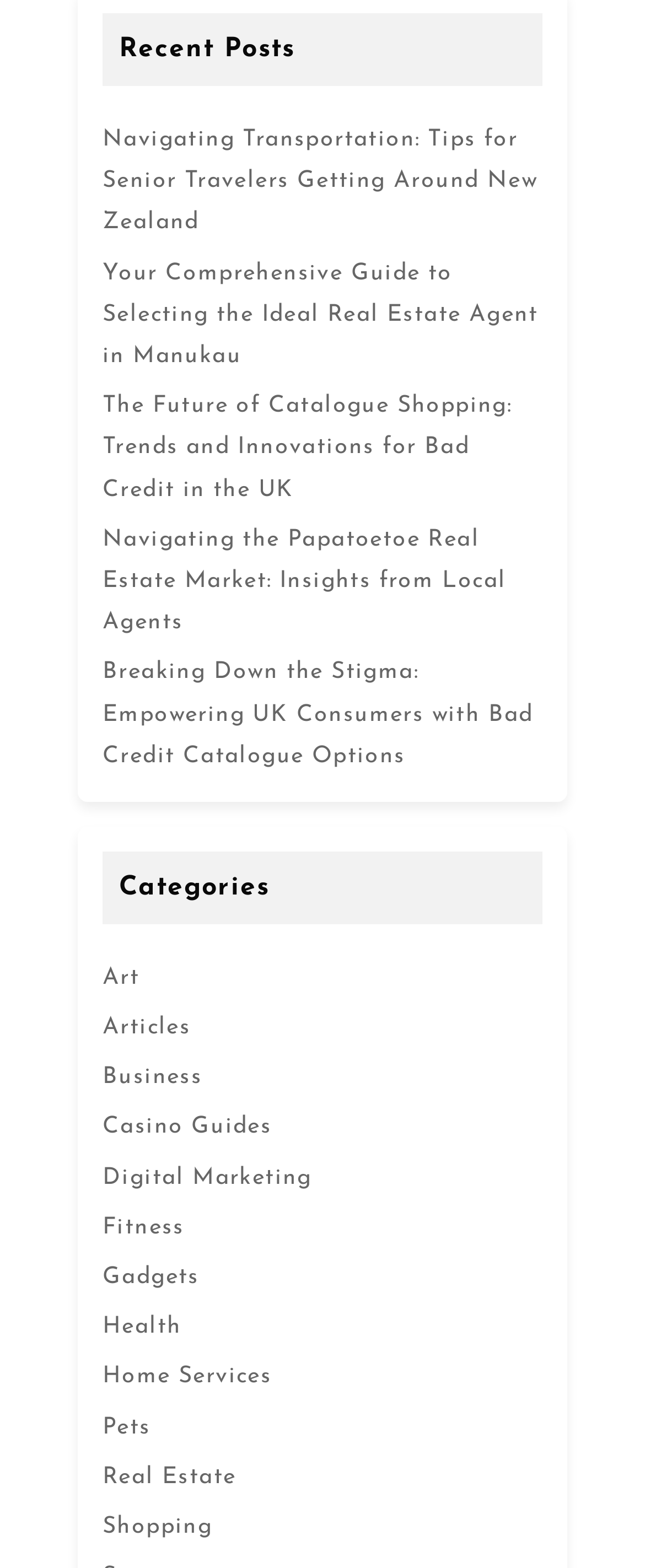Refer to the image and provide an in-depth answer to the question: 
How many categories are listed on the webpage?

To answer this question, we need to count the number of links under the 'Categories' heading. Starting from 'Art' and ending at 'Shopping', there are 14 links, each representing a category.